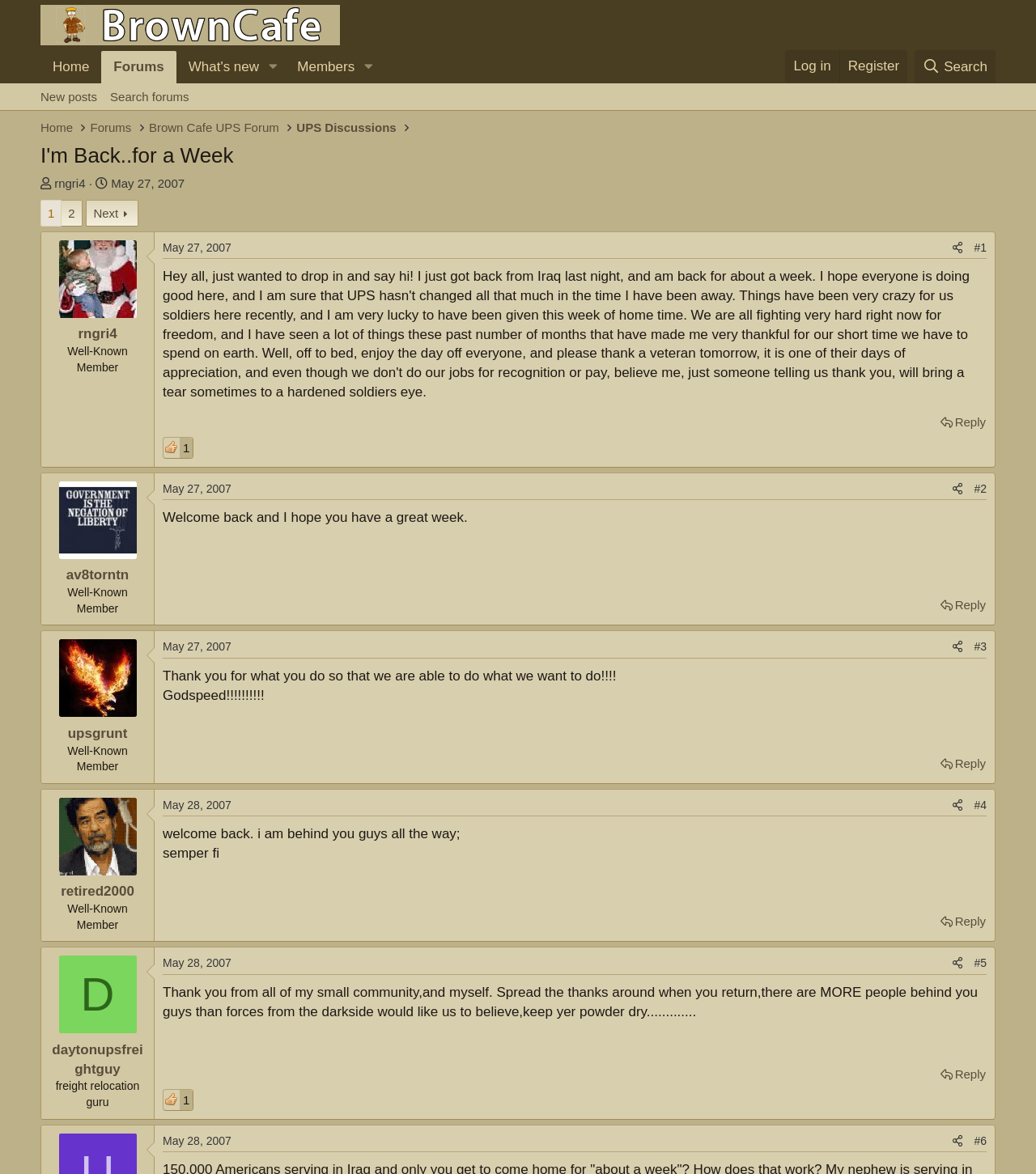Bounding box coordinates should be provided in the format (top-left x, top-left y, bottom-right x, bottom-right y) with all values between 0 and 1. Identify the bounding box for this UI element: UPS Discussions

[0.286, 0.101, 0.383, 0.117]